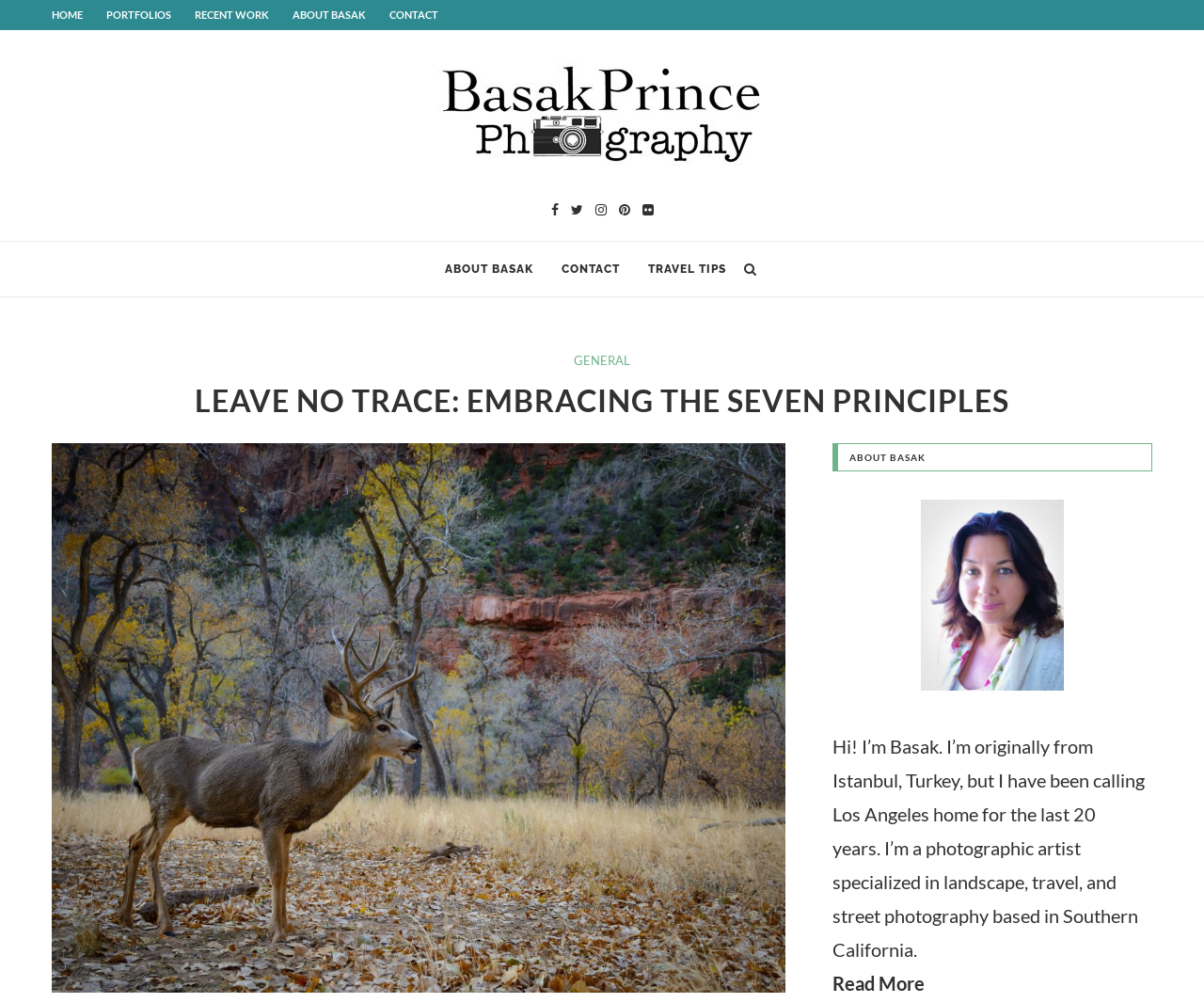Give an in-depth explanation of the webpage layout and content.

The webpage is about Leave No Trace, a concept that emphasizes minimizing one's impact on the environment. At the top, there is a navigation menu with five links: HOME, PORTFOLIOS, RECENT WORK, ABOUT BASAK, and CONTACT. These links are positioned horizontally, with HOME on the left and CONTACT on the right.

Below the navigation menu, there is a prominent link to Roaming Rules, accompanied by an image with the same name. This link is centered and takes up a significant portion of the screen.

To the right of the Roaming Rules link, there are five social media links, represented by icons. These icons are positioned horizontally, with the first one on the left and the last one on the right.

Further down, there is a table with three links: ABOUT BASAK, CONTACT, and TRAVEL TIPS. These links are positioned horizontally, with ABOUT BASAK on the left and TRAVEL TIPS on the right. There is also a search icon to the right of these links.

Below the table, there is a link to GENERAL, positioned centrally. Underneath this link, there is a large heading that reads "LEAVE NO TRACE: EMBRACING THE SEVEN PRINCIPLES". This heading spans almost the entire width of the screen.

Below the heading, there is a figure with an image of a deer with antlers. This image takes up a significant portion of the screen. To the right of the image, there is a heading that reads "ABOUT BASAK", followed by a brief introduction to Basak, a photographic artist. The introduction is followed by a "Read More" link.

Overall, the webpage has a clean and organized structure, with a clear hierarchy of elements. The use of images and icons adds visual interest, and the text provides a clear introduction to the concept of Leave No Trace and the person behind the website.